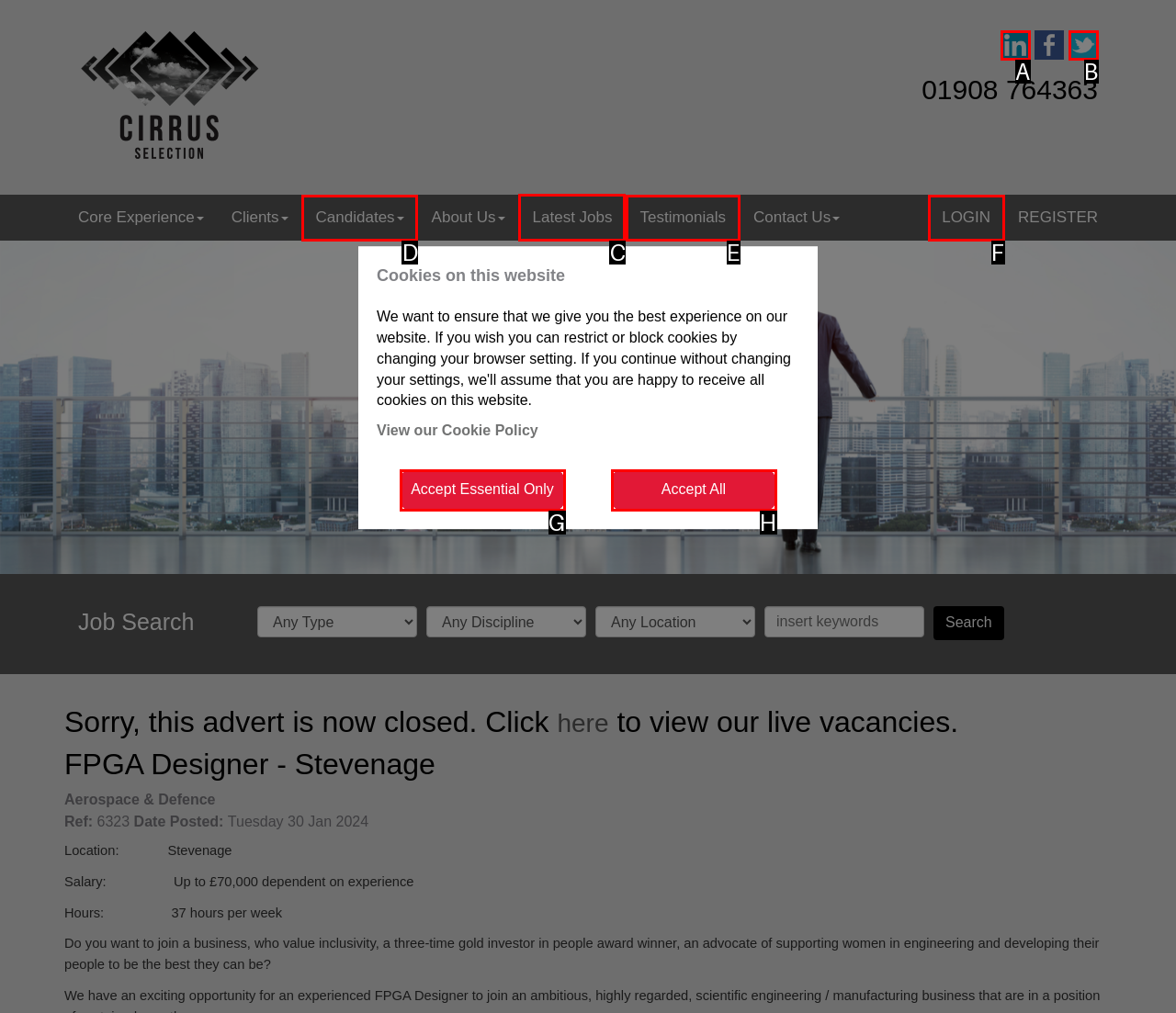Point out the UI element to be clicked for this instruction: View latest jobs. Provide the answer as the letter of the chosen element.

C